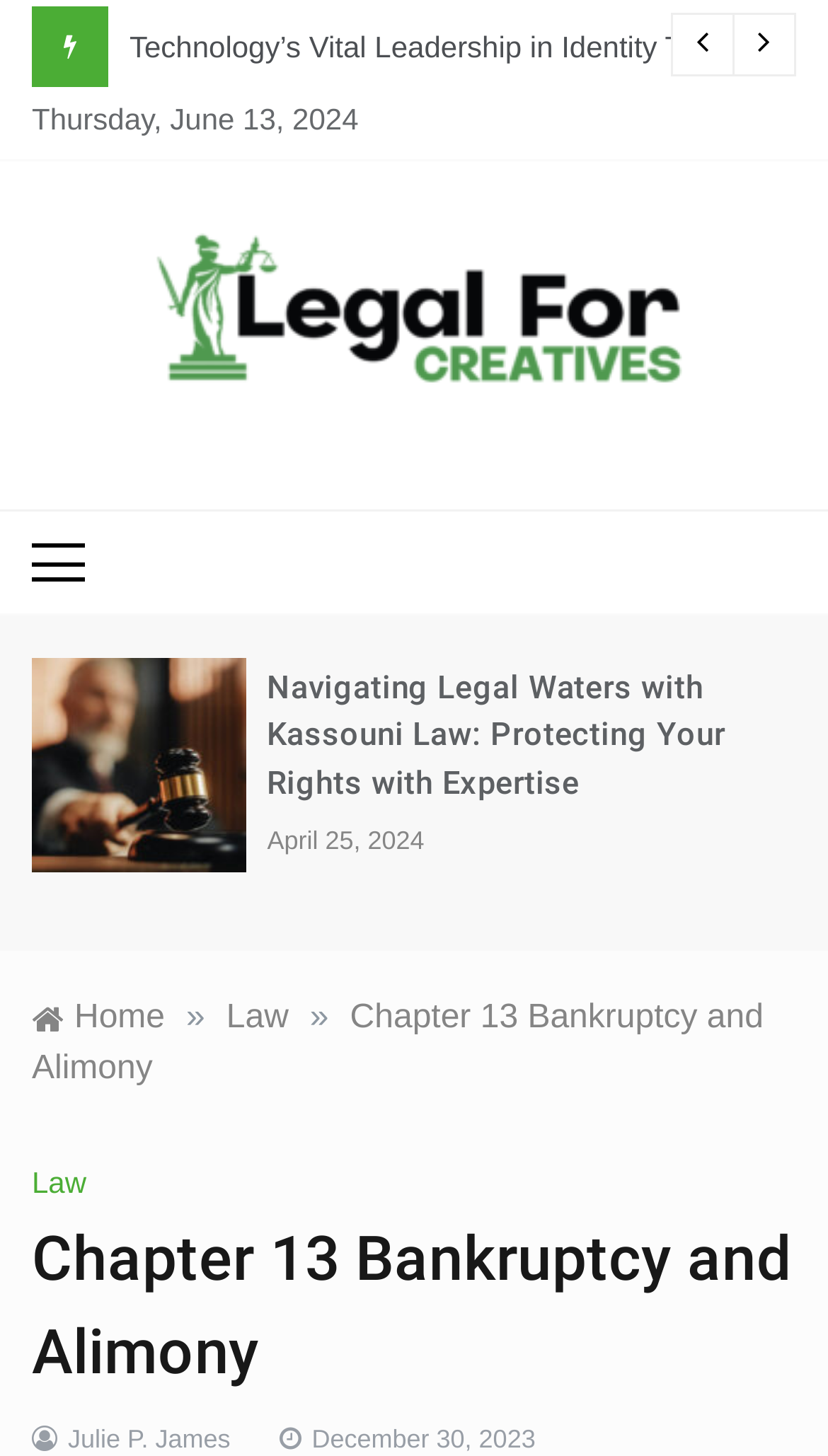Respond to the question below with a single word or phrase:
What is the current date?

Thursday, June 13, 2024